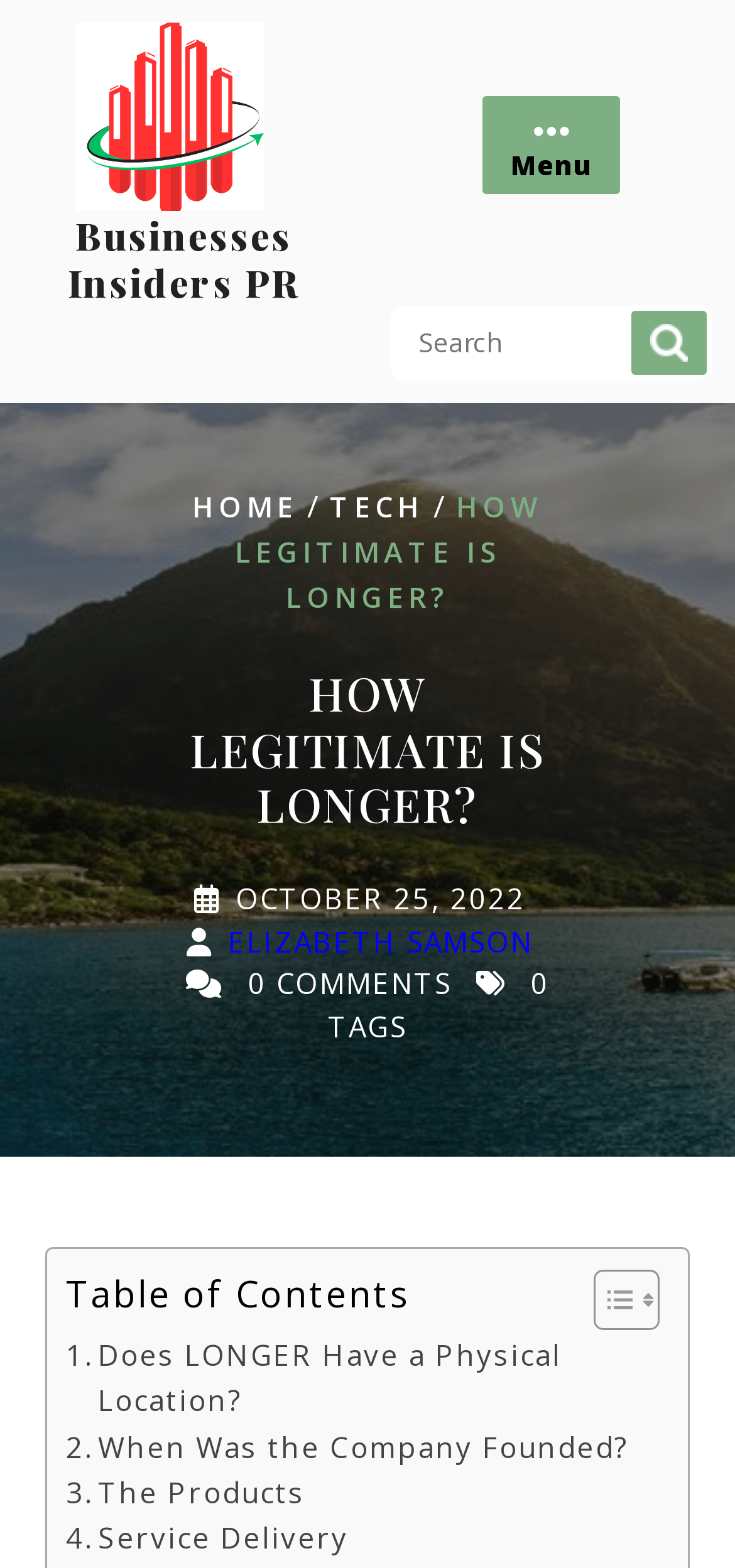What is the date of the article?
Answer with a single word or phrase, using the screenshot for reference.

OCTOBER 25, 2022